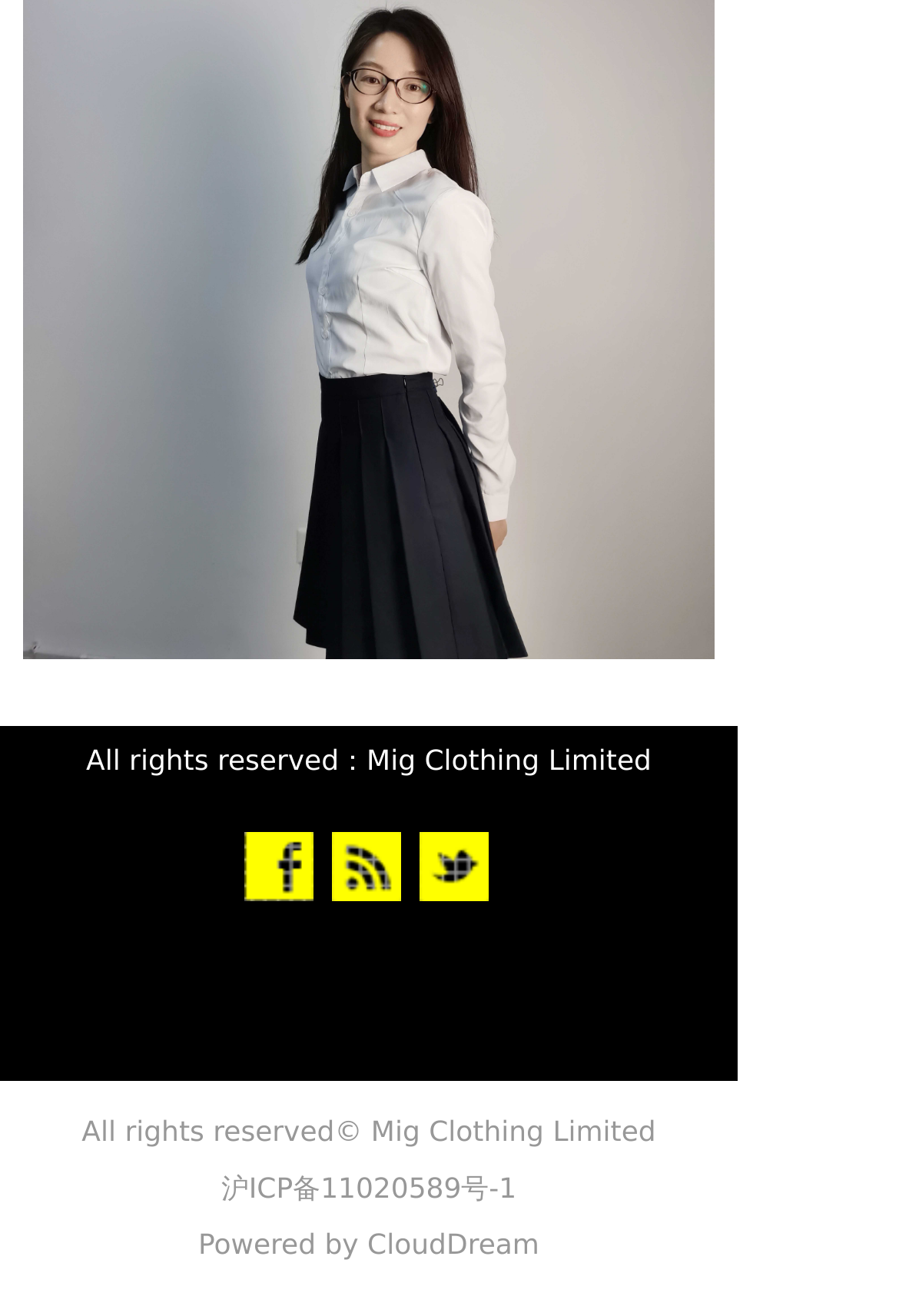What is the ICP registration number mentioned? Look at the image and give a one-word or short phrase answer.

11020589号-1